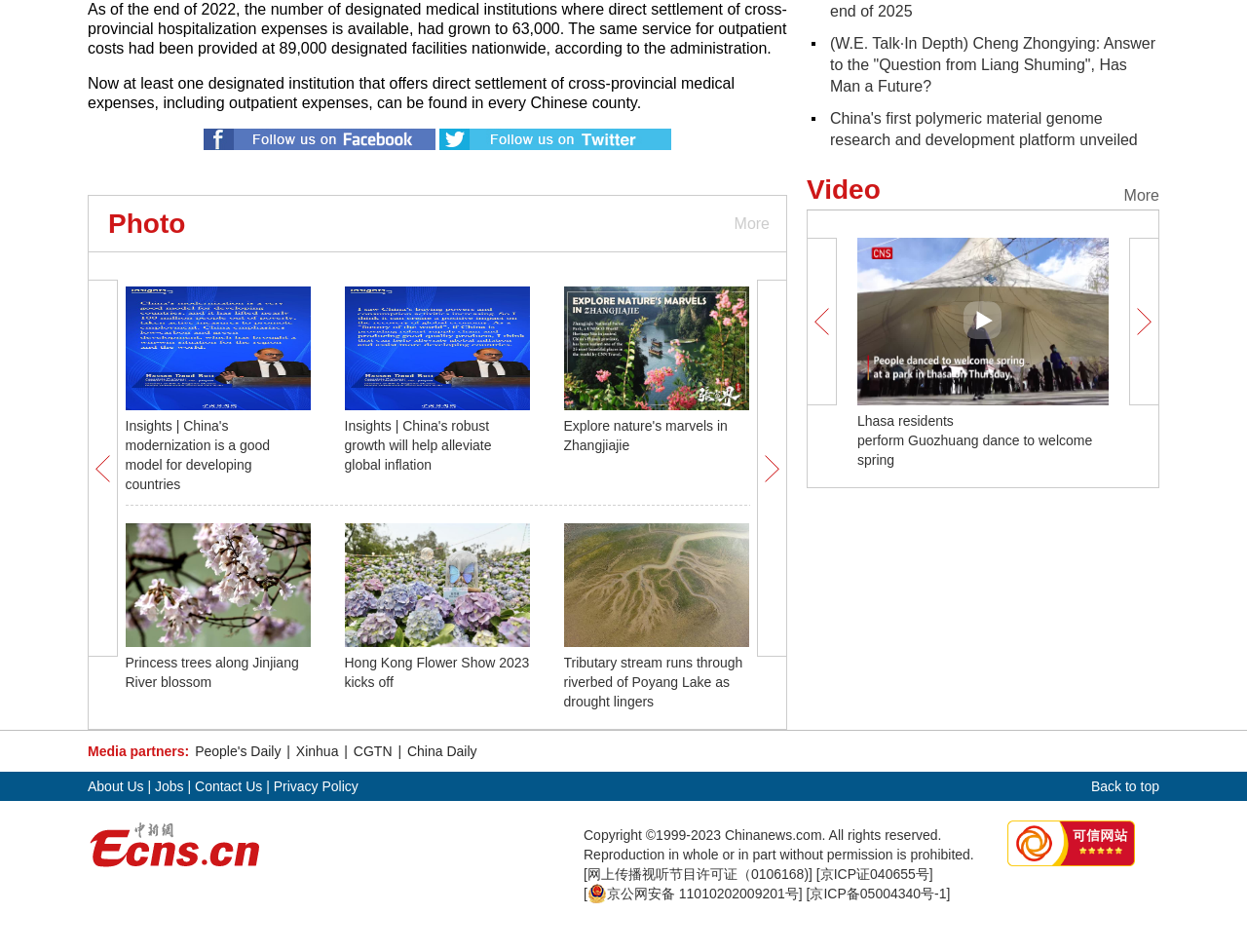Using the description: "More", determine the UI element's bounding box coordinates. Ensure the coordinates are in the format of four float numbers between 0 and 1, i.e., [left, top, right, bottom].

[0.586, 0.206, 0.617, 0.264]